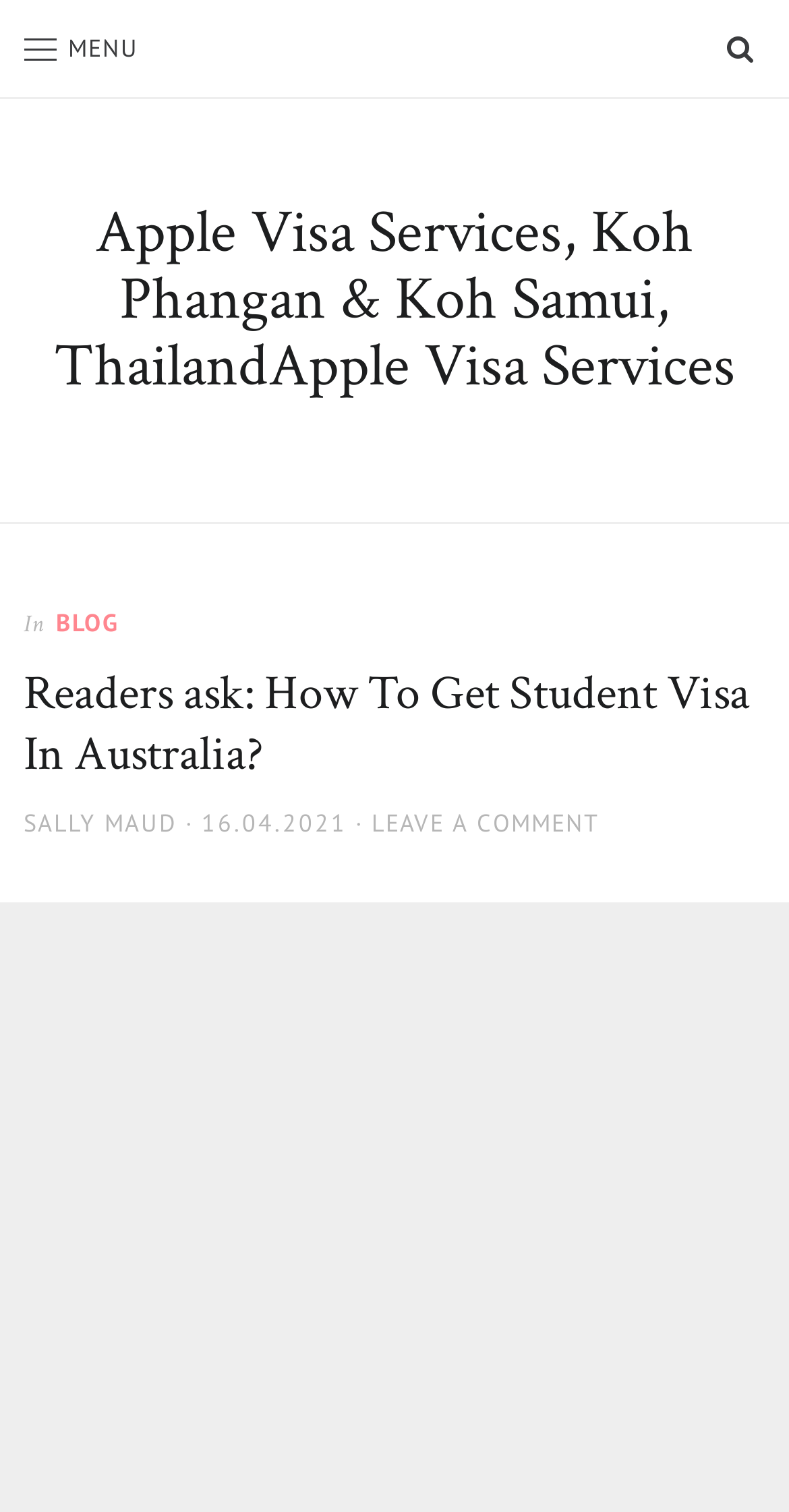What is the name of the blog section?
Please utilize the information in the image to give a detailed response to the question.

I found the name of the blog section by looking at the header section of the webpage, where it says 'BLOG' as a link.